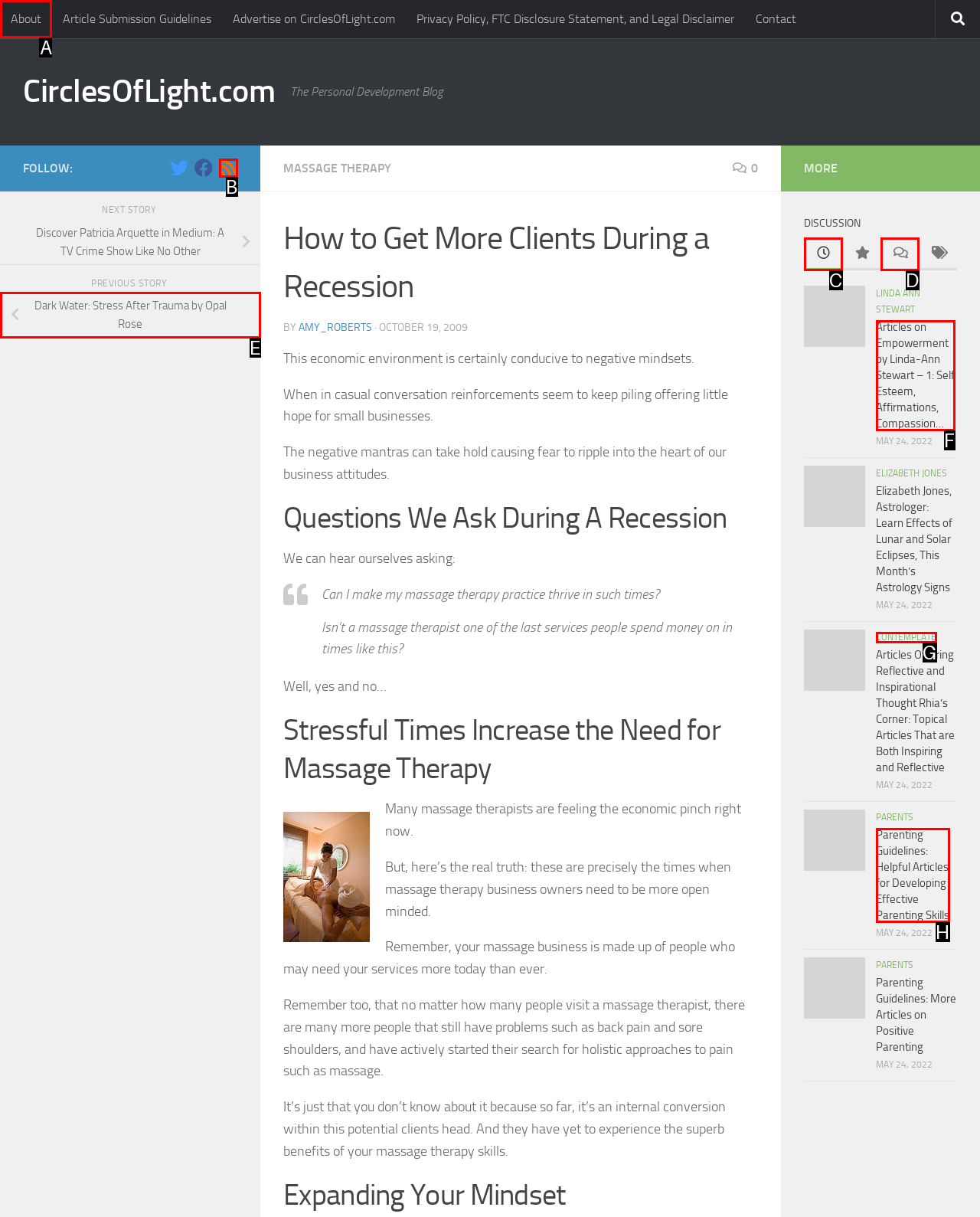Tell me which letter corresponds to the UI element that should be clicked to fulfill this instruction: Click on the 'About' link
Answer using the letter of the chosen option directly.

A